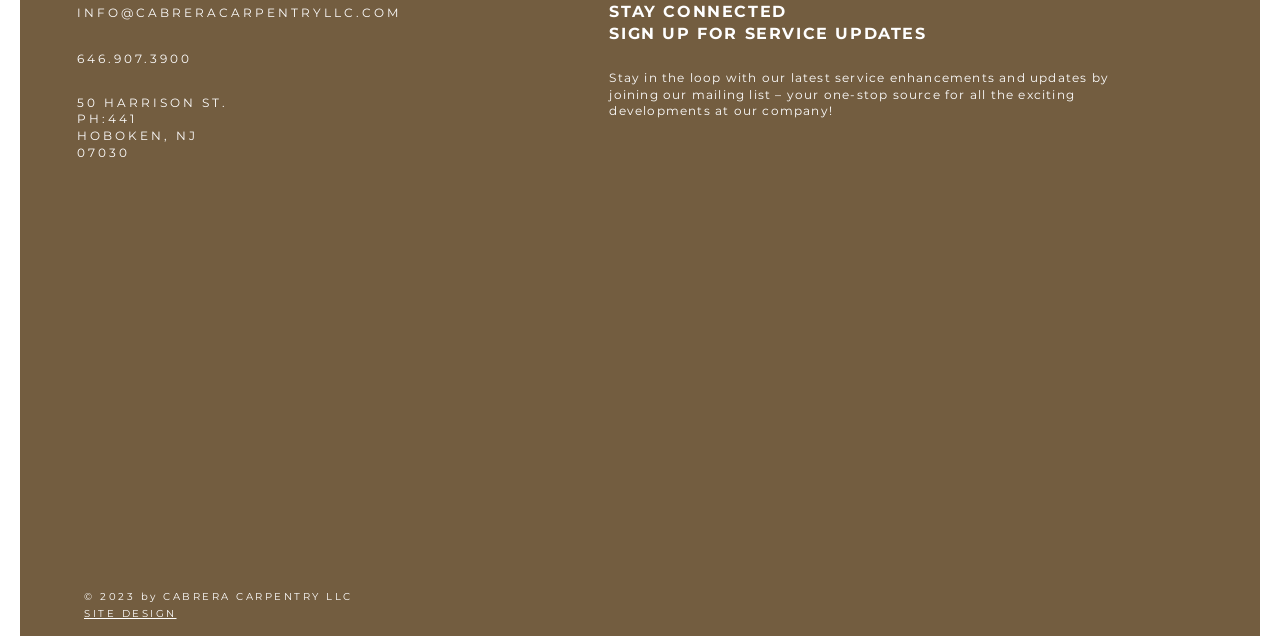Give a concise answer of one word or phrase to the question: 
What is the purpose of the 'CONTACT US' link?

To contact the company